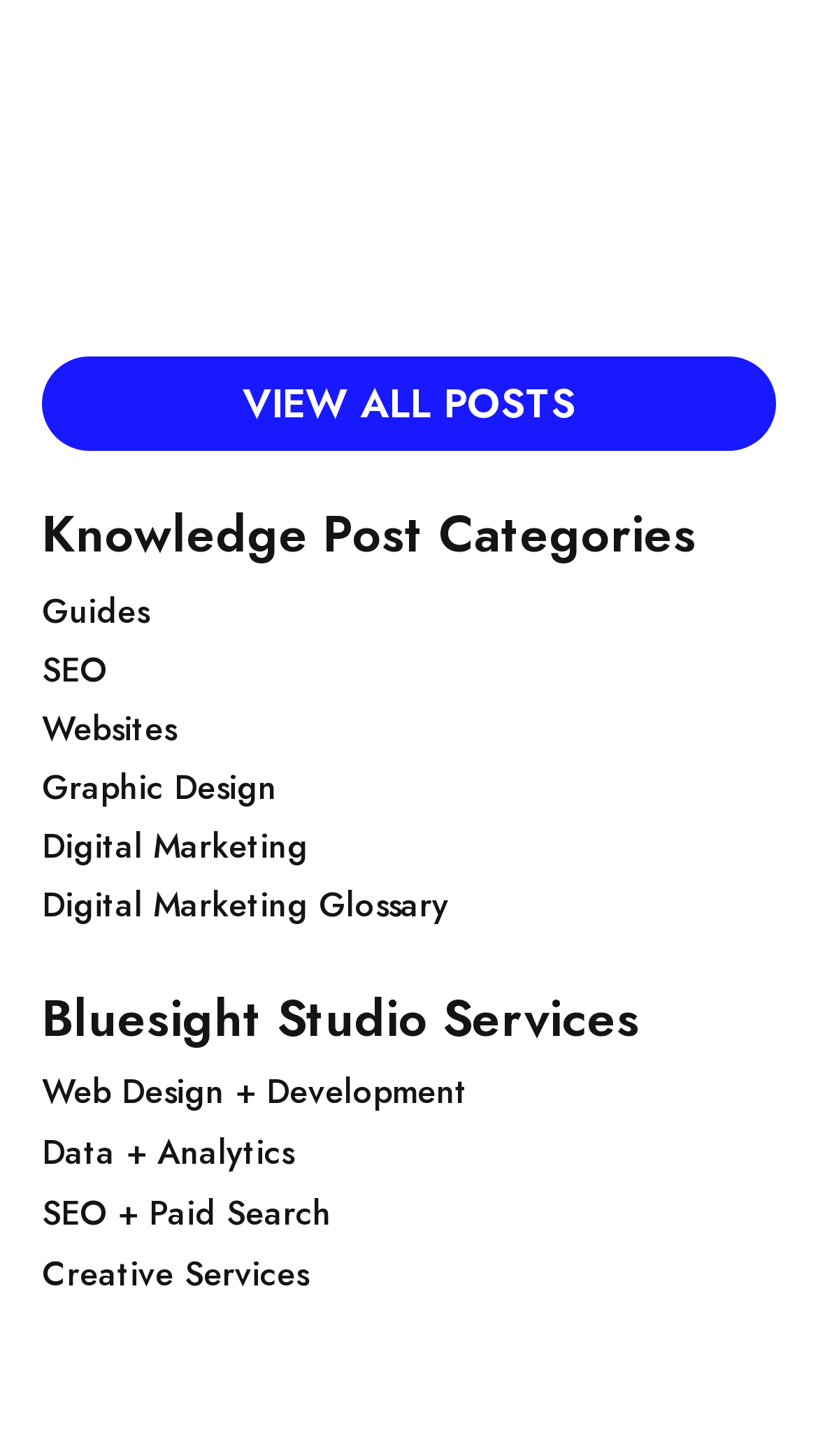Locate the bounding box coordinates of the element that should be clicked to execute the following instruction: "explore guides".

[0.051, 0.4, 0.949, 0.441]